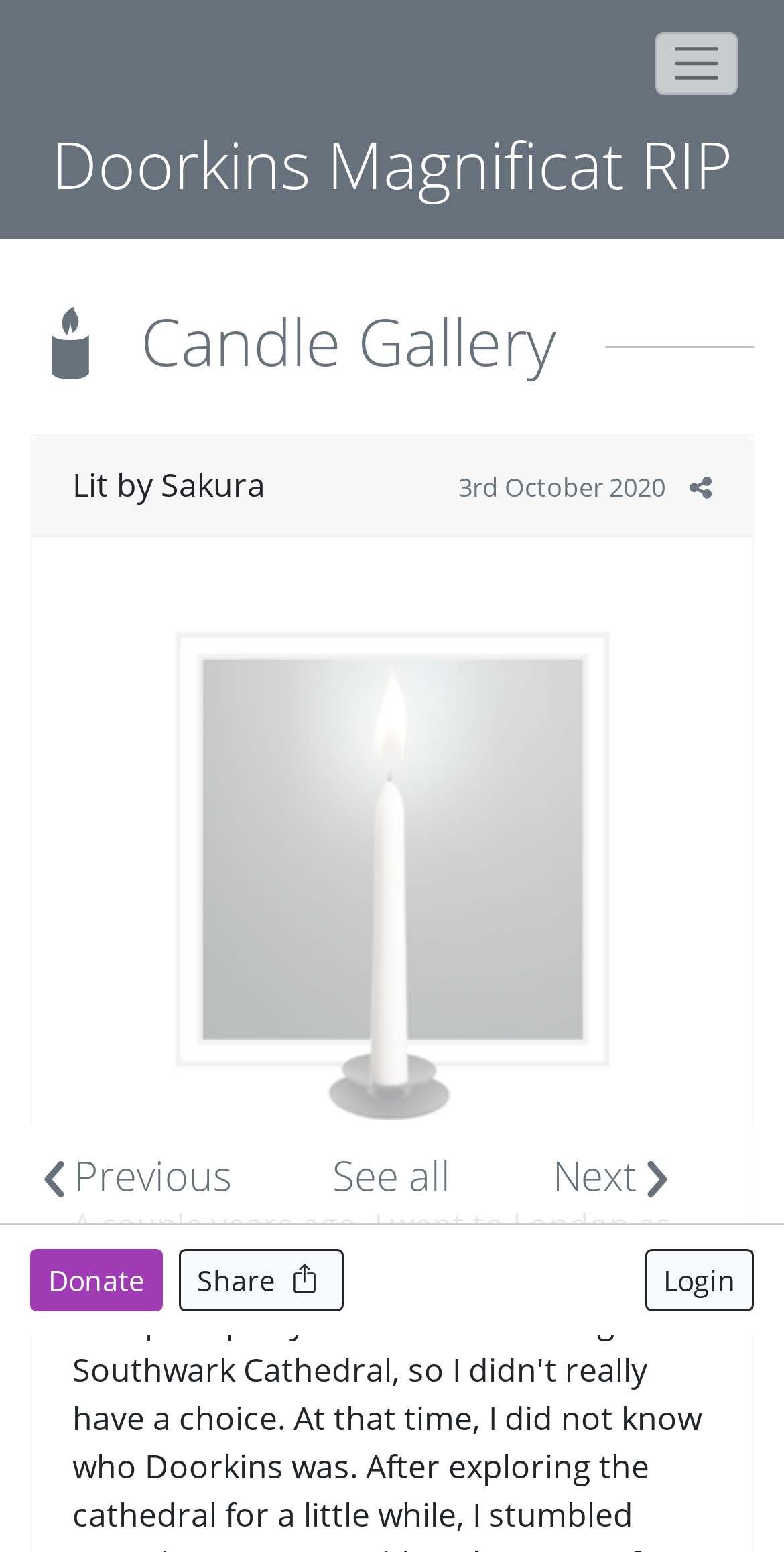What is the main heading of this webpage? Please extract and provide it.

Doorkins Magnificat RIP